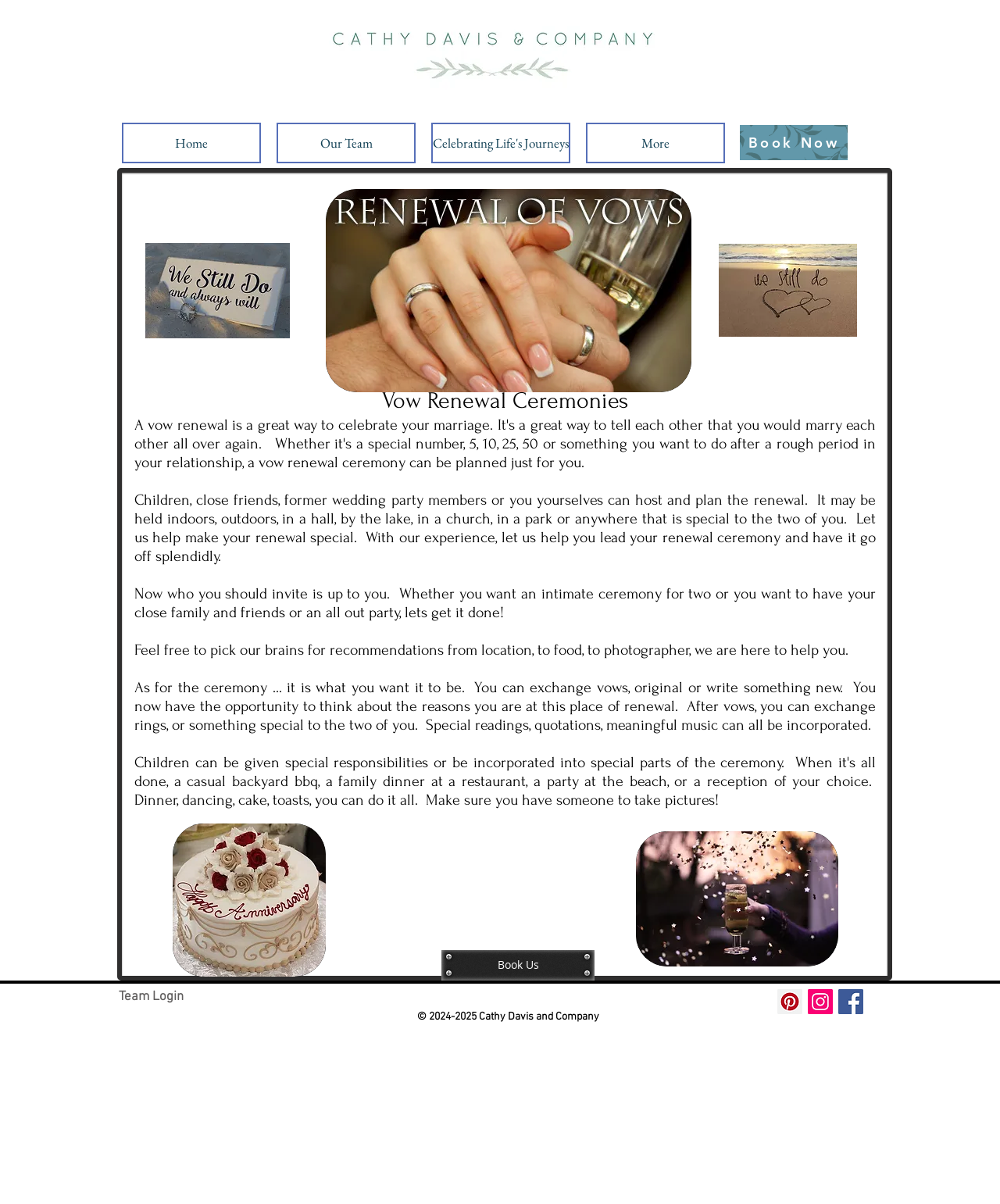What is the purpose of the 'Book Now' button?
Provide an in-depth answer to the question, covering all aspects.

The 'Book Now' button is prominently displayed at the top of the webpage, suggesting that it is a call-to-action for users to book a vow renewal ceremony, which is the main topic of the webpage.